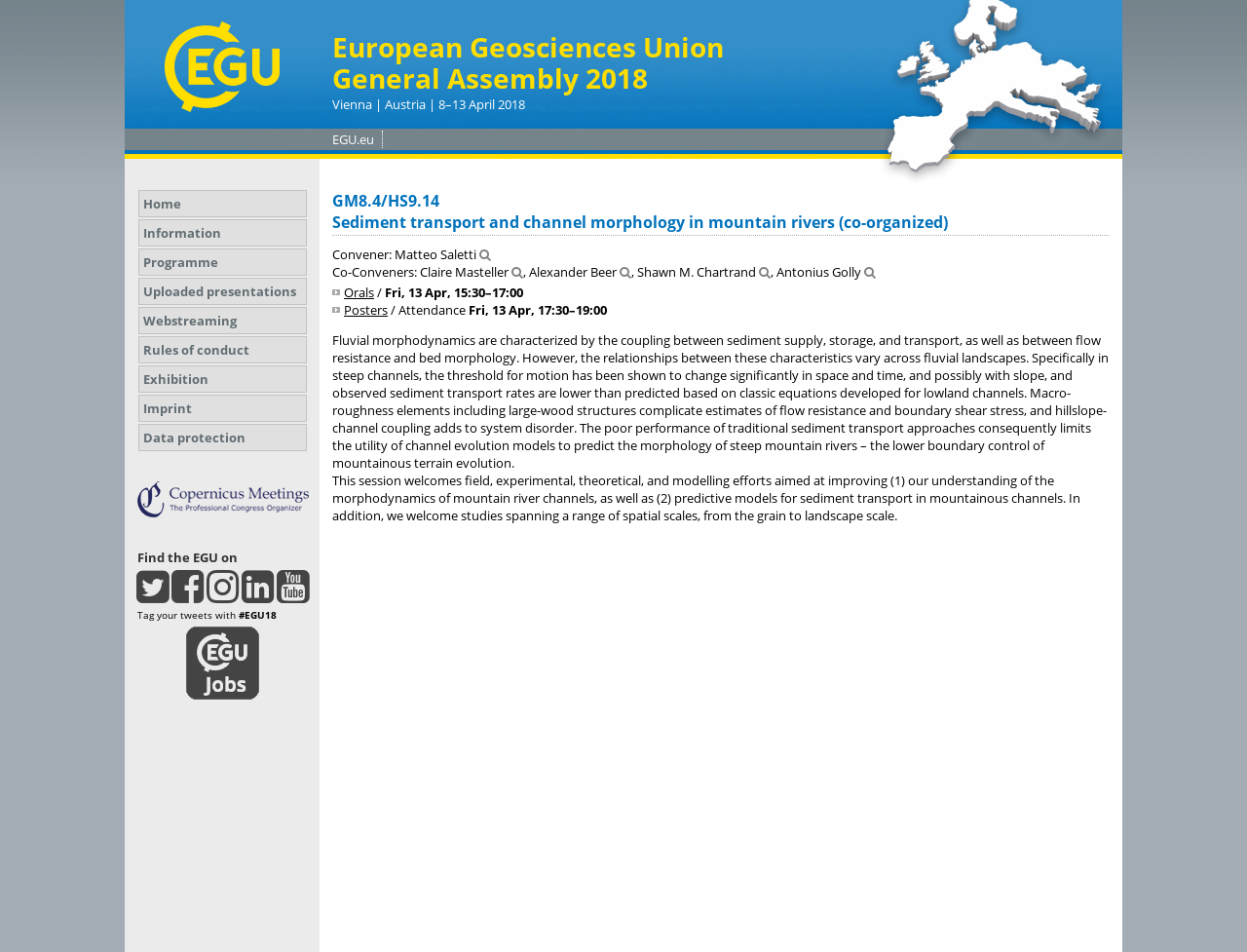Find the bounding box coordinates of the element to click in order to complete the given instruction: "Visit the 'EGU.eu' website."

[0.266, 0.137, 0.3, 0.156]